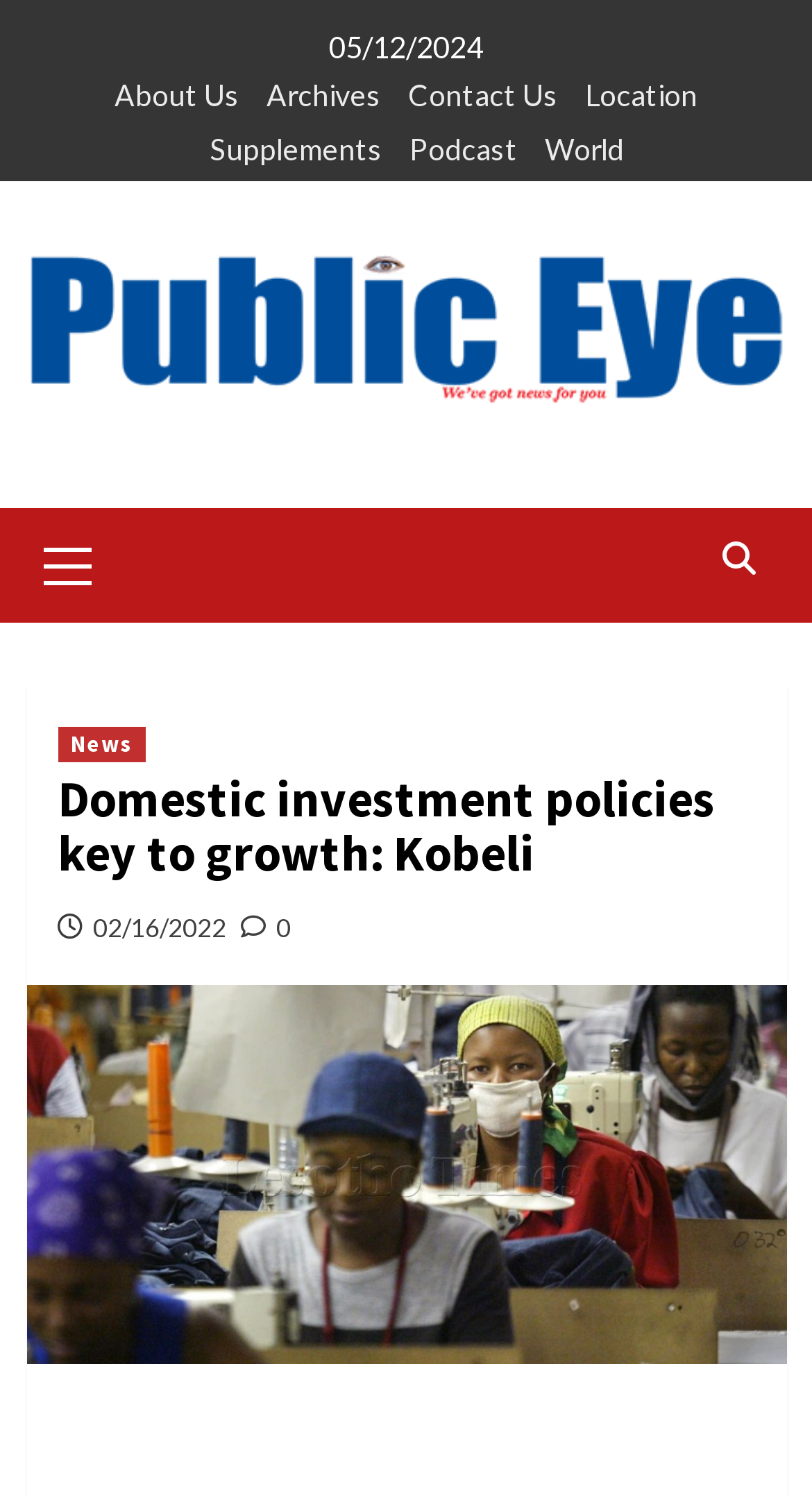What is the date of the article?
Provide a comprehensive and detailed answer to the question.

I found the date of the article by looking at the link element with the text '02/16/2022' which is located below the heading element with the text 'Domestic investment policies key to growth: Kobeli'.